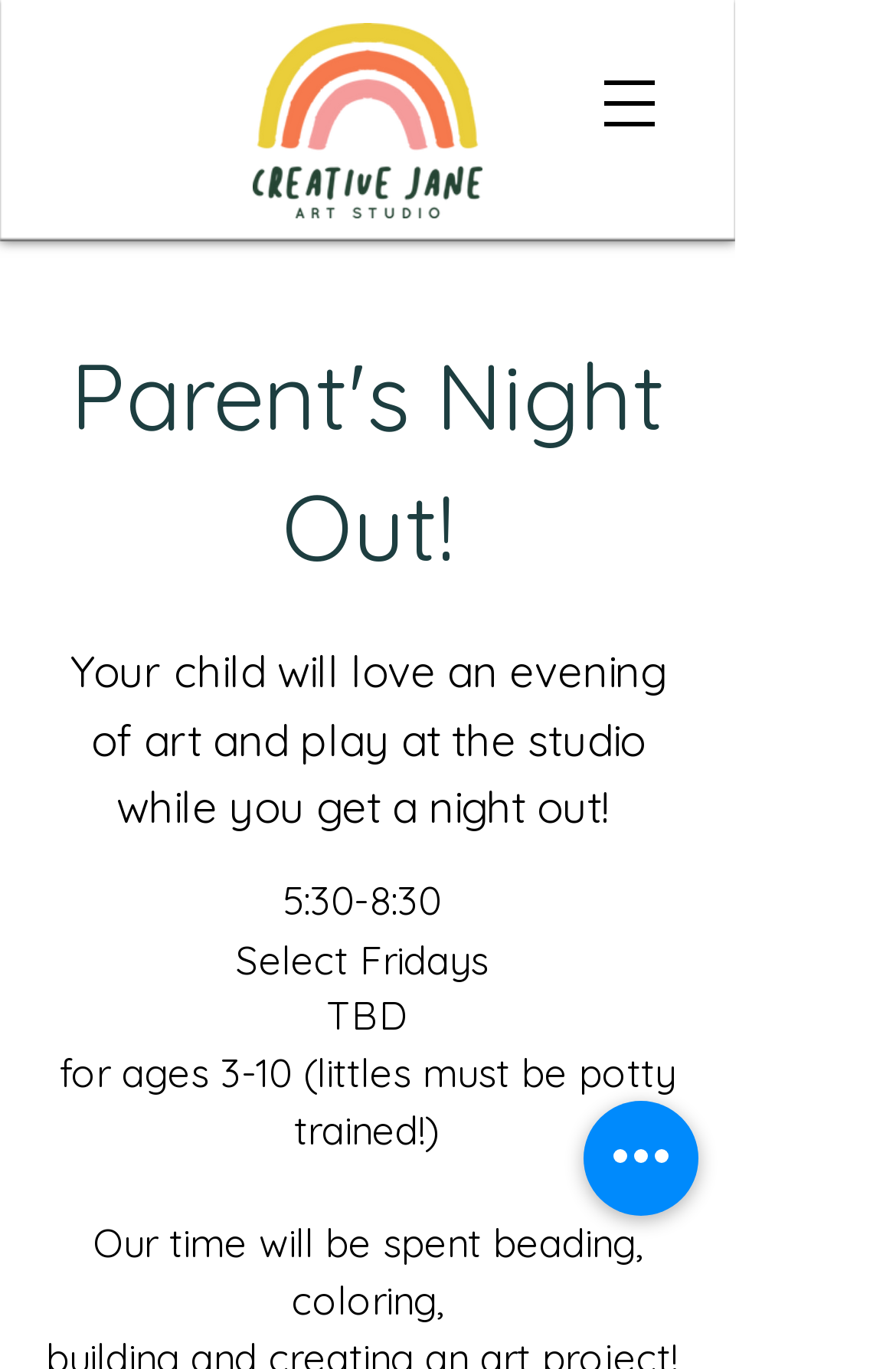Explain the features and main sections of the webpage comprehensively.

The webpage is about "Parent's Night Out" at Creative Jane!, a studio that offers an evening of art and play for children while their parents enjoy a night out. 

At the top right corner, there is a button to open the navigation menu. Below it, there is a link to an image, PNG.png, which is also displayed as an image on the page. 

The main content of the page starts with a heading "Parent's Night Out!" at the top center. Below the heading, there is a paragraph of text that describes the event, stating that children will have an evening of art and play at the studio while their parents get a night out. 

Underneath the paragraph, there are several lines of text that provide details about the event. The first line indicates the time of the event, 5:30-8:30. The second line specifies that the event will be held on select Fridays. The third line shows "TBD" which likely means "to be determined". The fourth line provides the age range for the event, 3-10 years old, with the requirement that the little ones must be potty trained. 

Further down, there is another line of text that describes the activities that will be done during the event, including beading and coloring. 

At the bottom right corner, there is a button labeled "Quick actions".